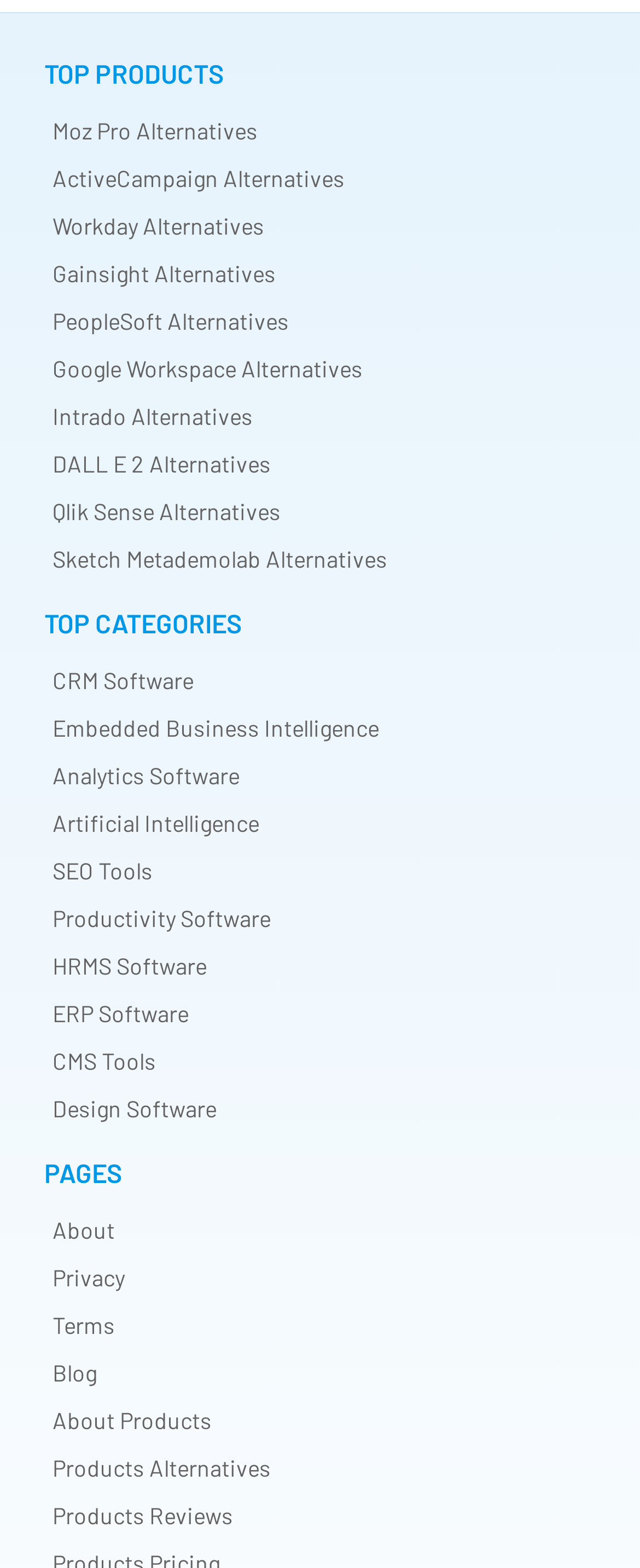What is the first product alternative listed?
Please give a well-detailed answer to the question.

The first product alternative listed is 'Moz Pro Alternatives' which is a link element located at the top of the webpage with a bounding box coordinate of [0.082, 0.074, 0.403, 0.092].